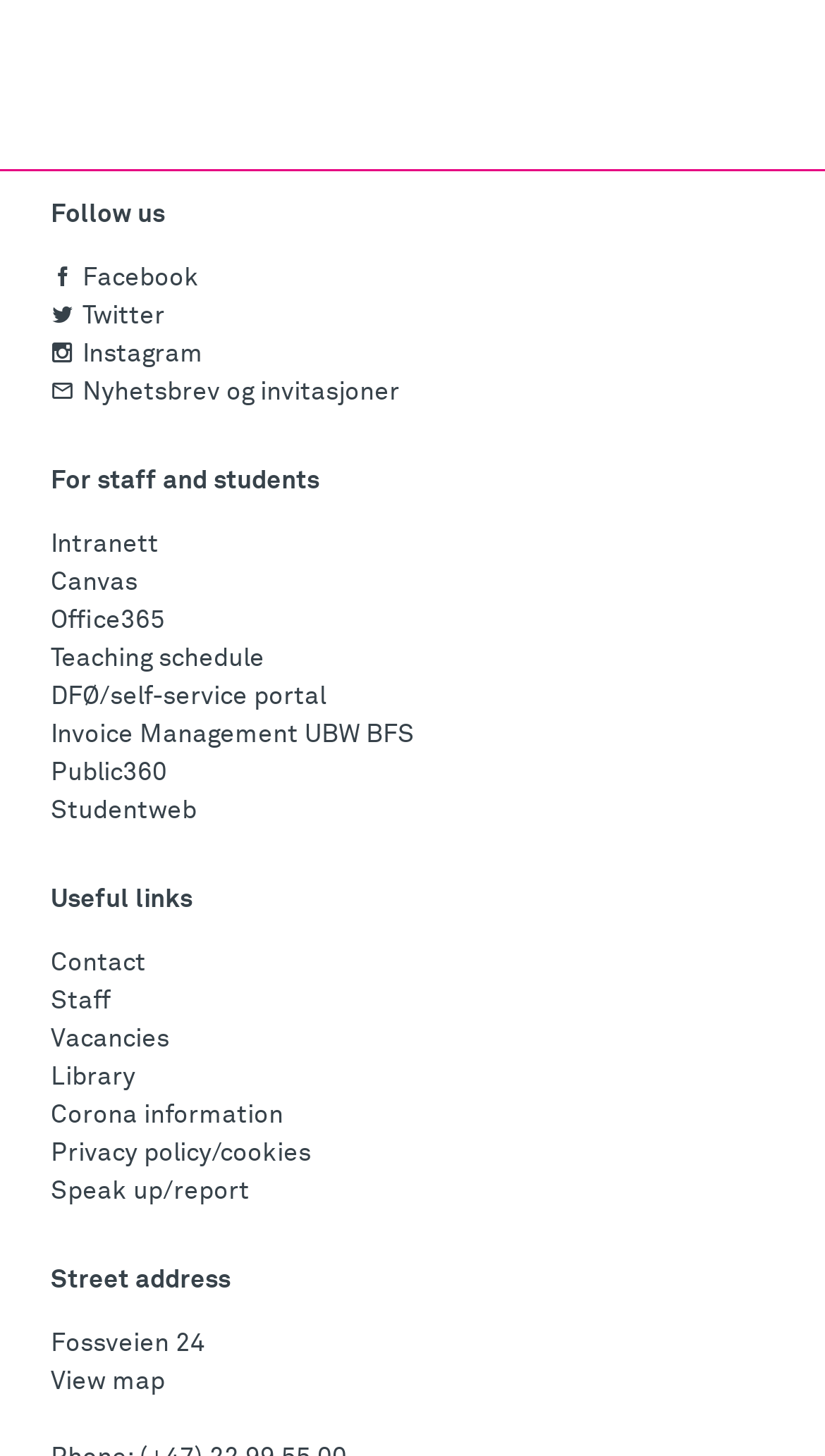What social media platforms are available?
From the details in the image, provide a complete and detailed answer to the question.

The webpage has a section 'Follow us' with links to Facebook, Twitter, and Instagram, indicating that these social media platforms are available.